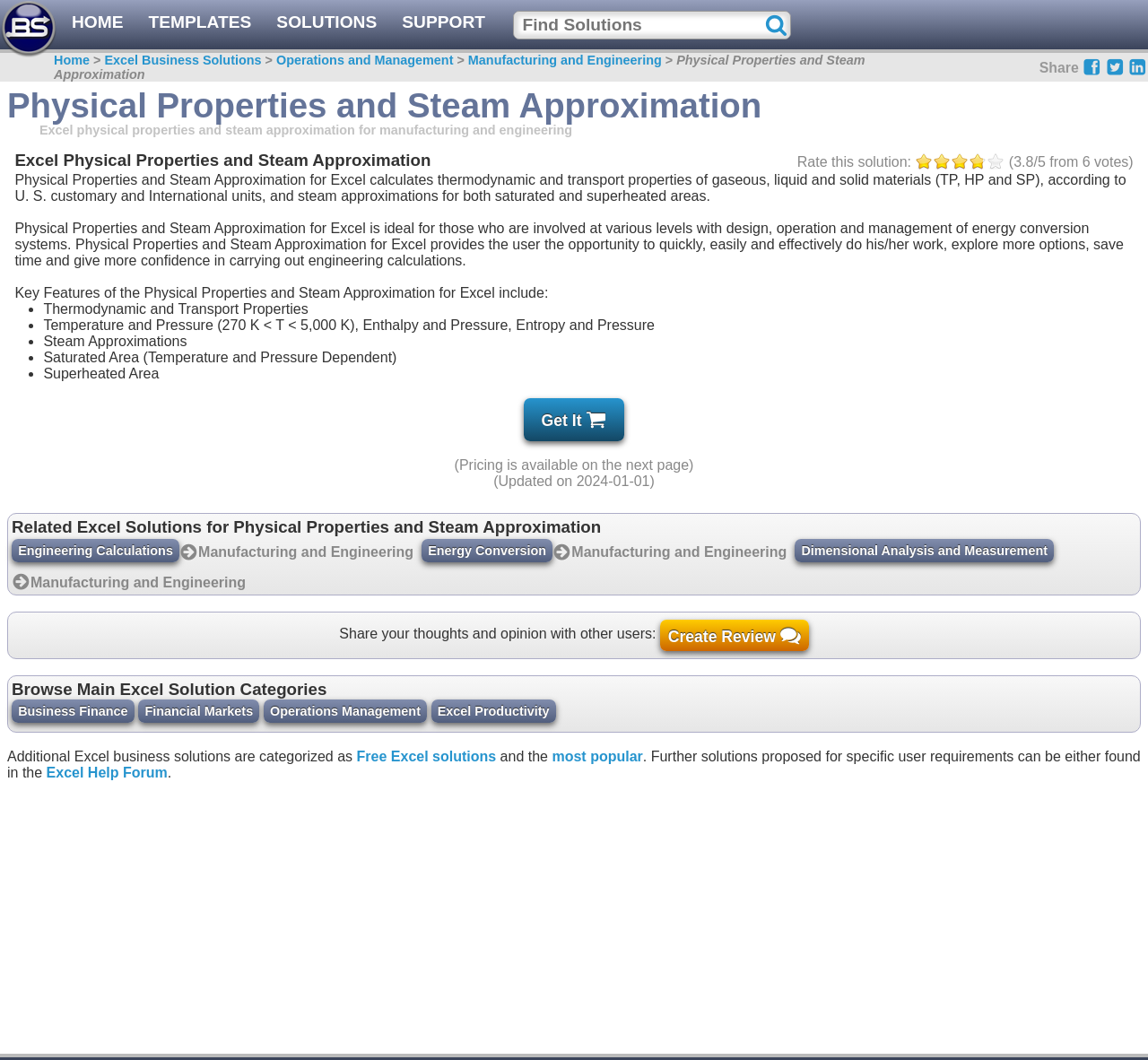Analyze the image and deliver a detailed answer to the question: What is the temperature range supported by the solution?

The temperature range supported by the solution can be found in the 'Key Features' section, which lists 'Temperature and Pressure (270 K < T < 5,000 K)' as one of the features.